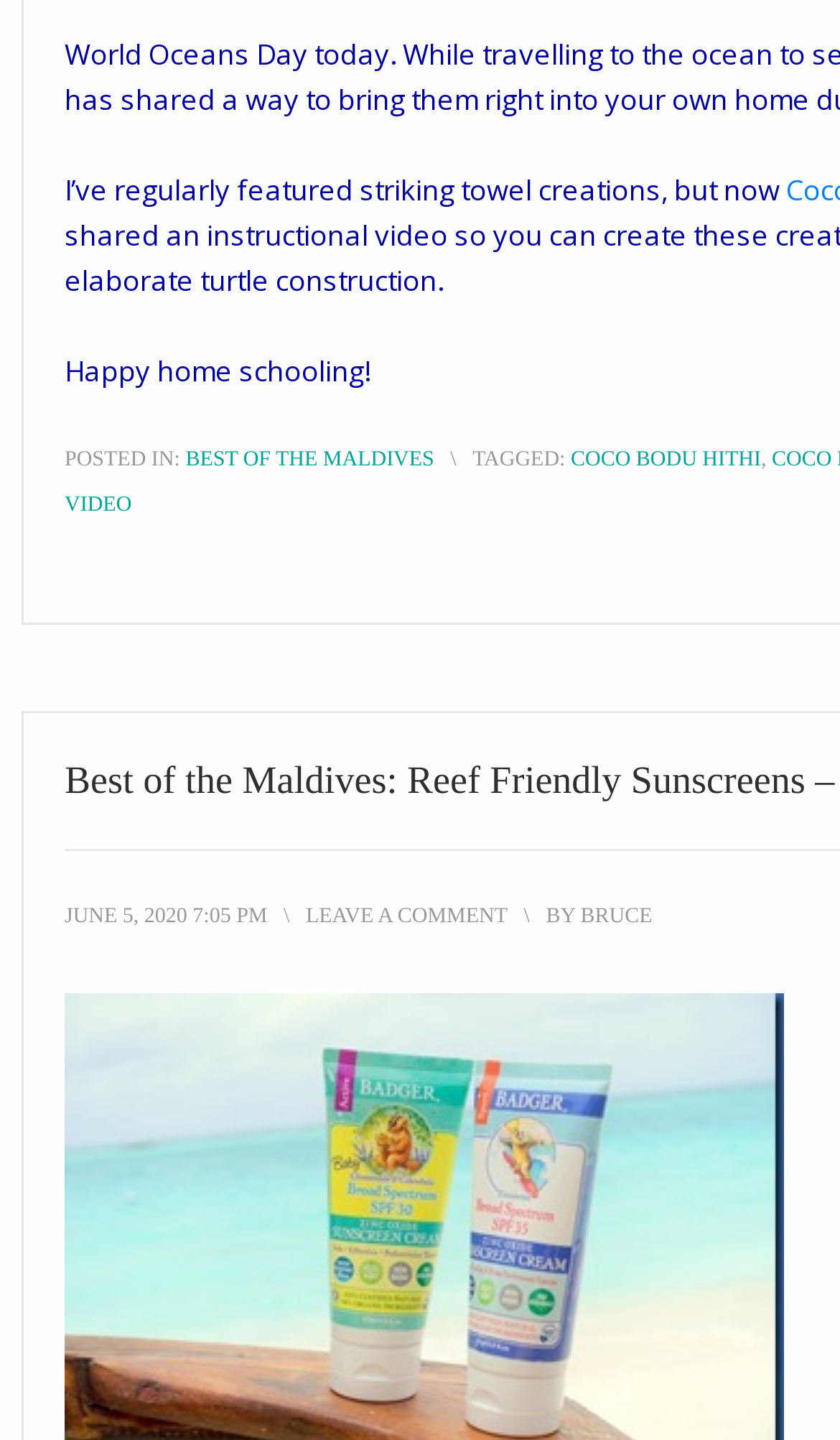Answer the following in one word or a short phrase: 
What is the category of the post?

BEST OF THE MALDIVES